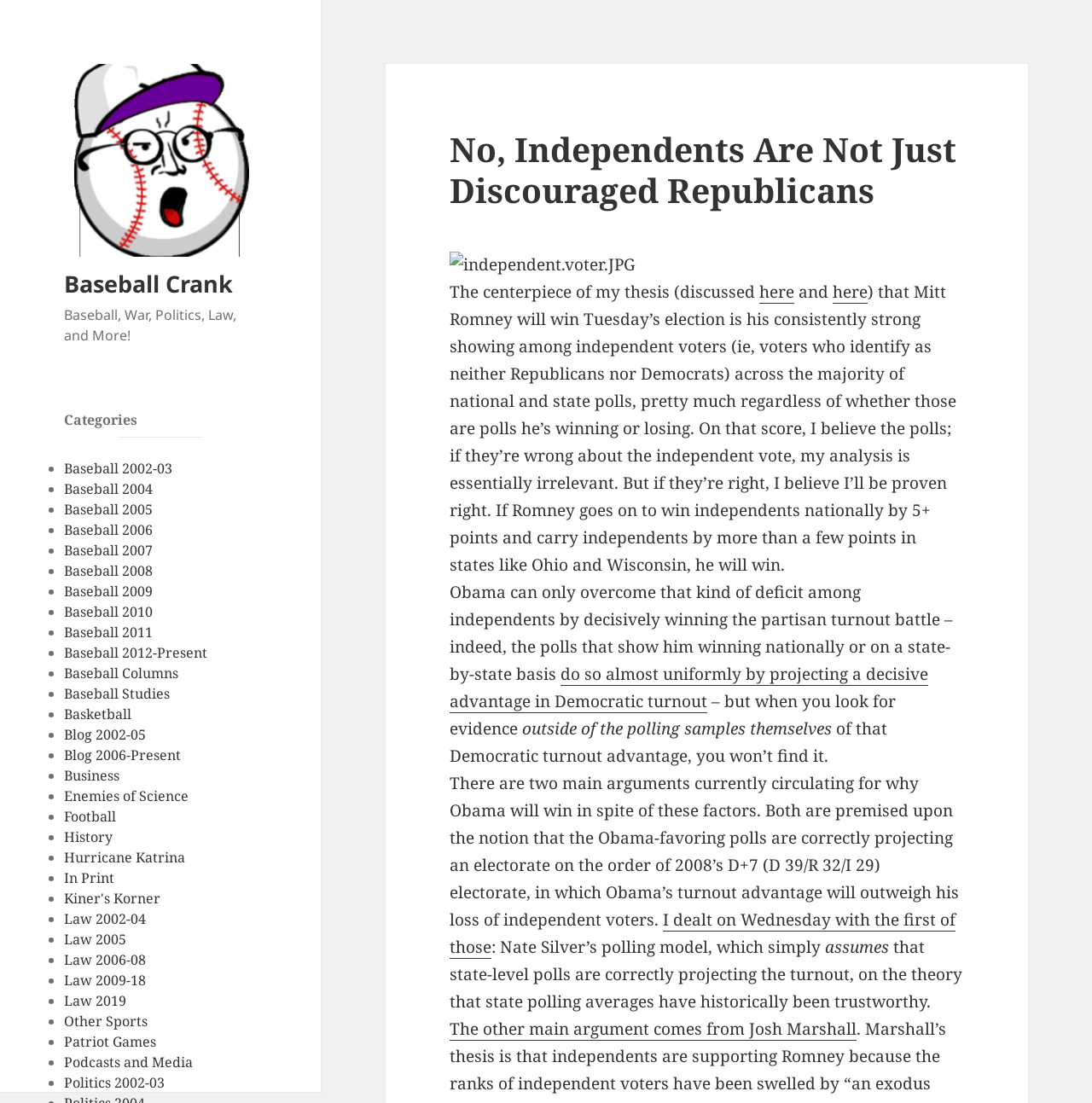Please locate the bounding box coordinates of the element that should be clicked to complete the given instruction: "Click the link to Baseball 2002-03".

[0.059, 0.416, 0.158, 0.433]